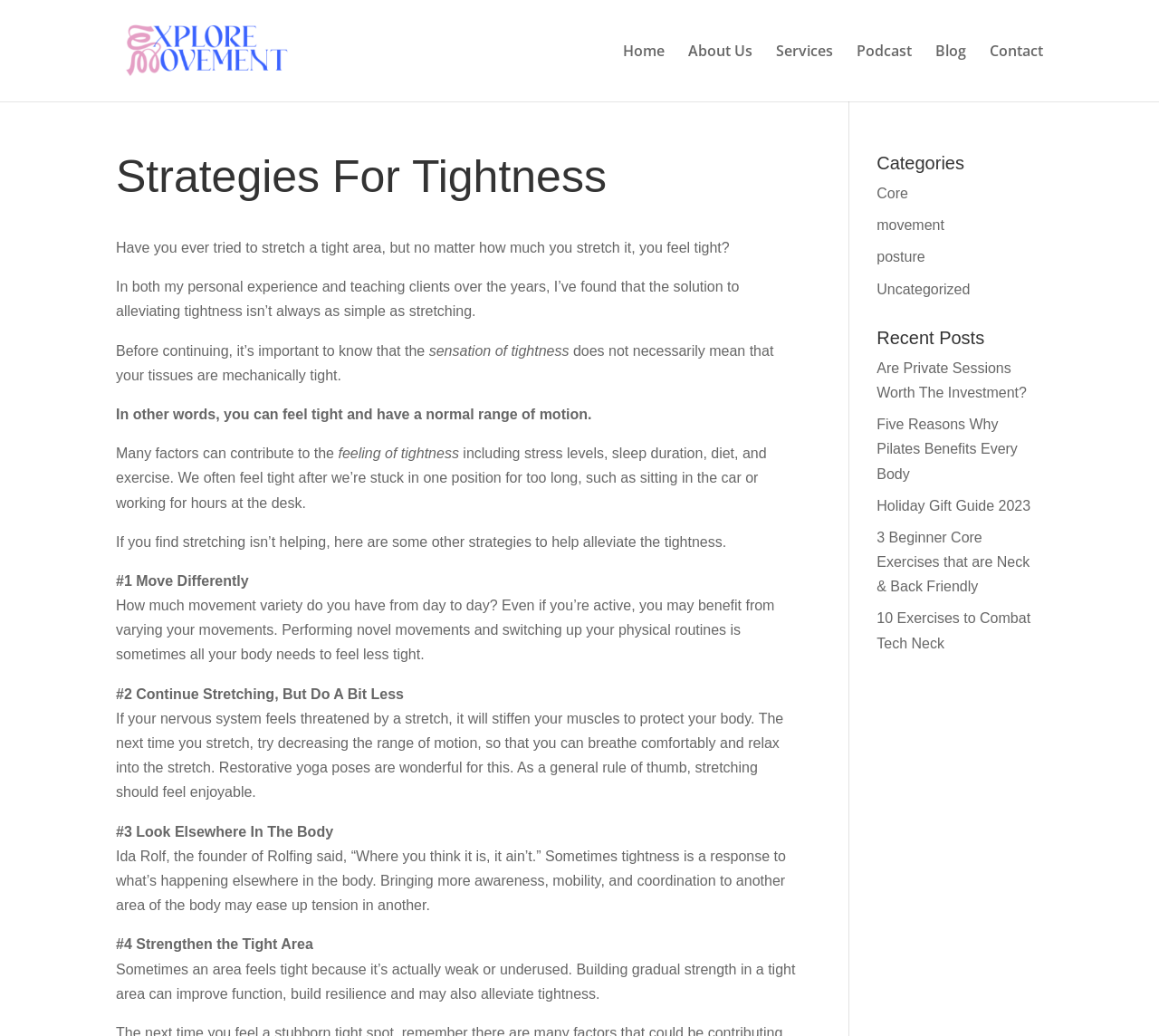How many recent posts are listed on the webpage?
Based on the screenshot, provide your answer in one word or phrase.

5